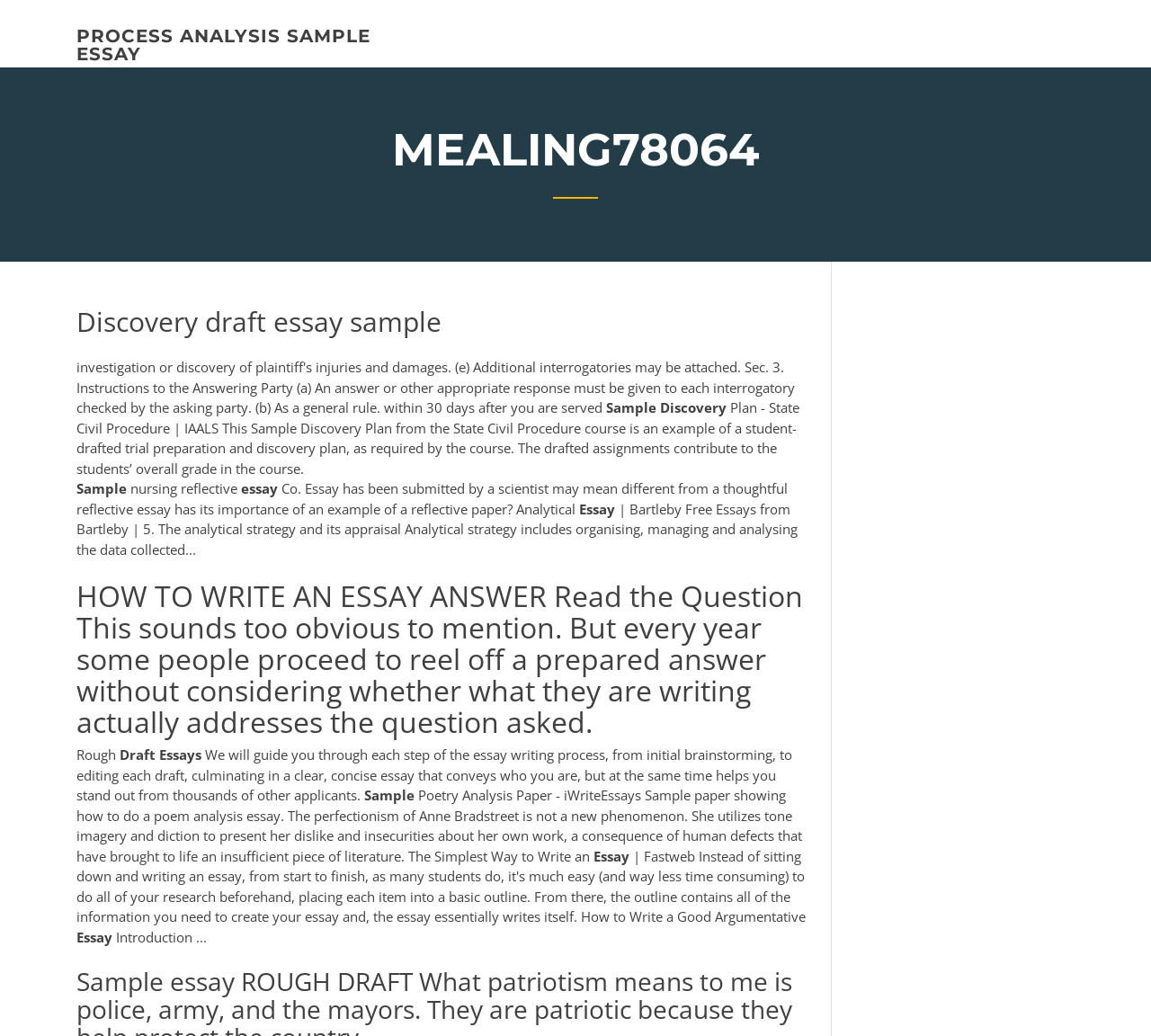Identify the bounding box coordinates for the UI element mentioned here: "process analysis sample essay". Provide the coordinates as four float values between 0 and 1, i.e., [left, top, right, bottom].

[0.066, 0.024, 0.322, 0.062]